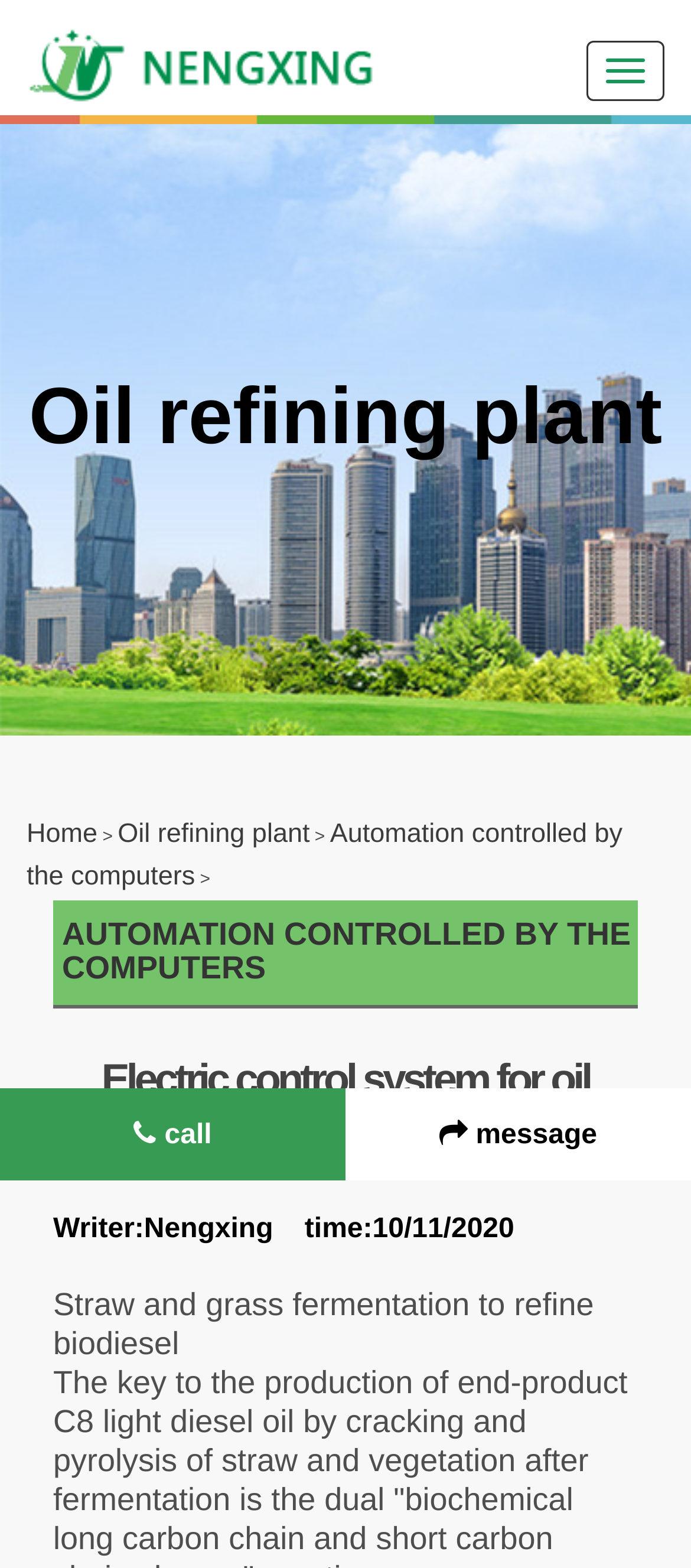Identify the bounding box for the given UI element using the description provided. Coordinates should be in the format (top-left x, top-left y, bottom-right x, bottom-right y) and must be between 0 and 1. Here is the description: Home

[0.038, 0.522, 0.141, 0.541]